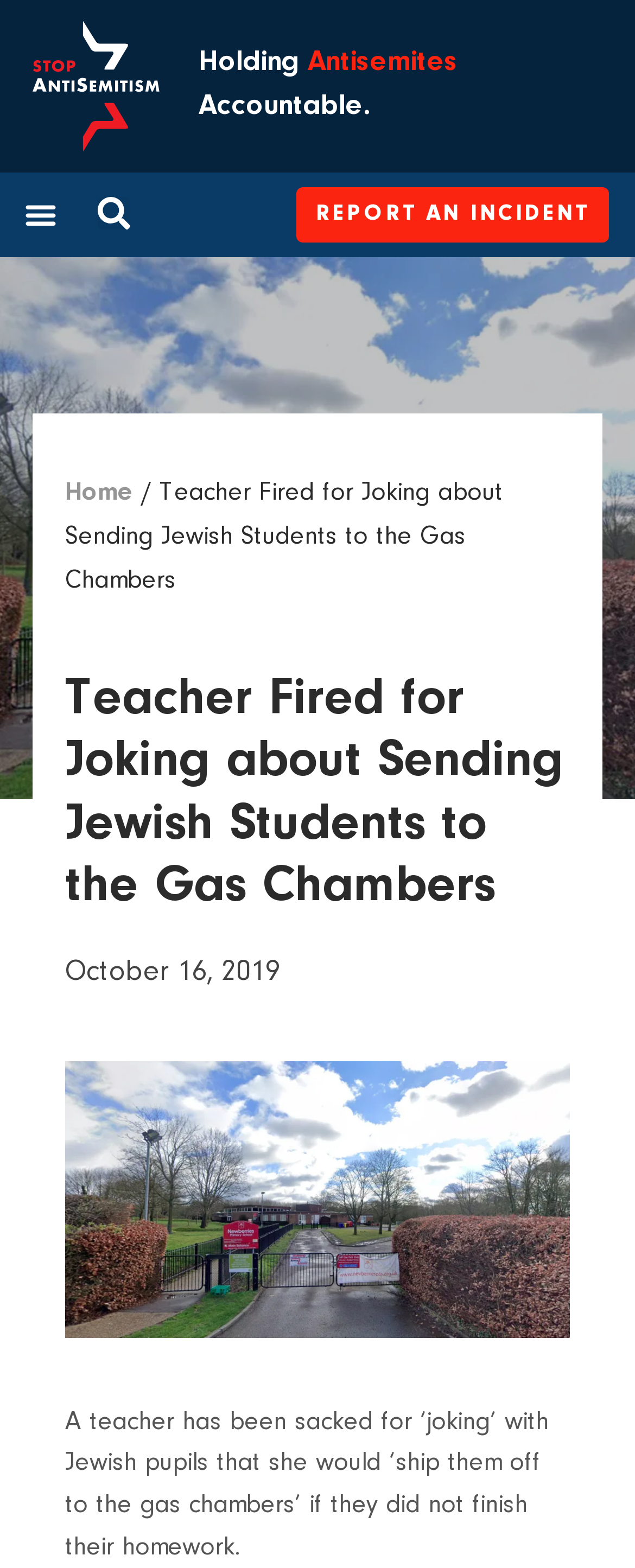What can be done on the webpage?
Based on the image, give a concise answer in the form of a single word or short phrase.

Report an incident